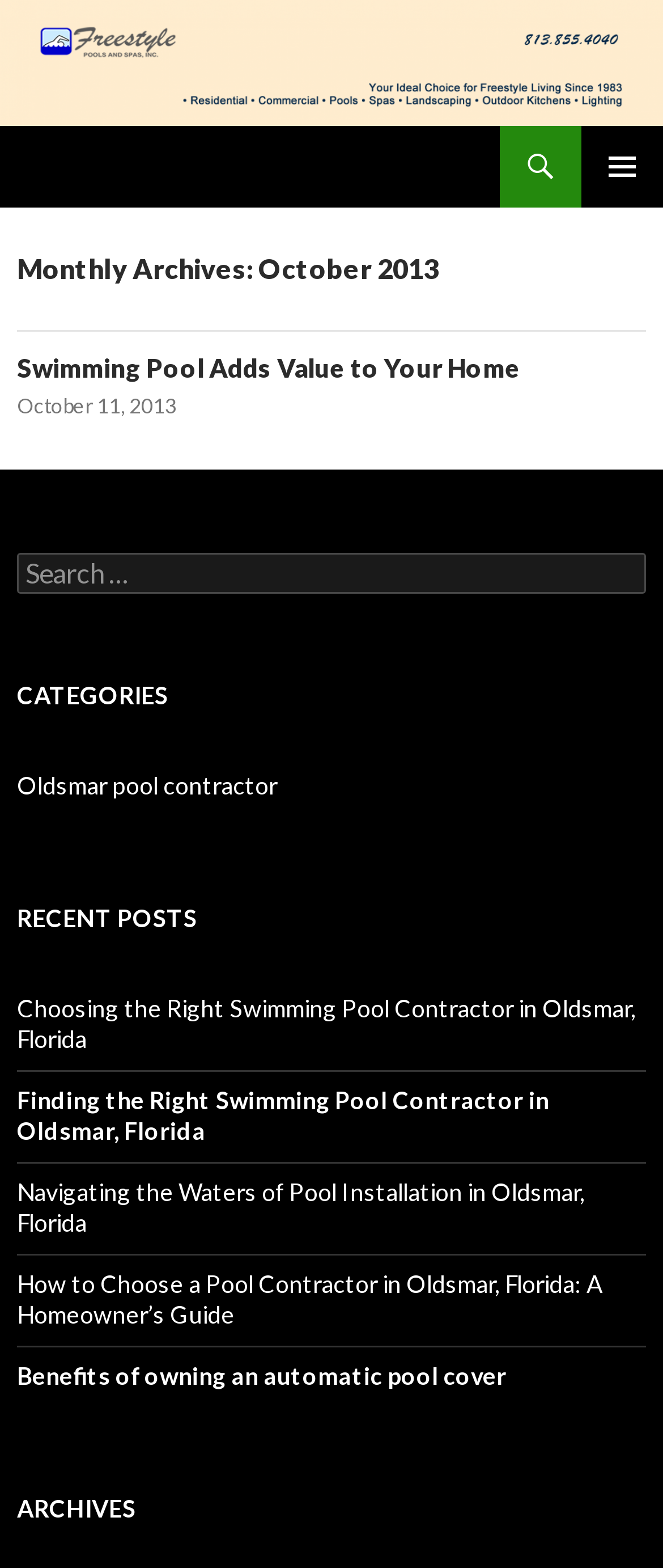Identify the bounding box coordinates of the element to click to follow this instruction: 'Read Swimming Pool Adds Value to Your Home article'. Ensure the coordinates are four float values between 0 and 1, provided as [left, top, right, bottom].

[0.026, 0.225, 0.785, 0.244]